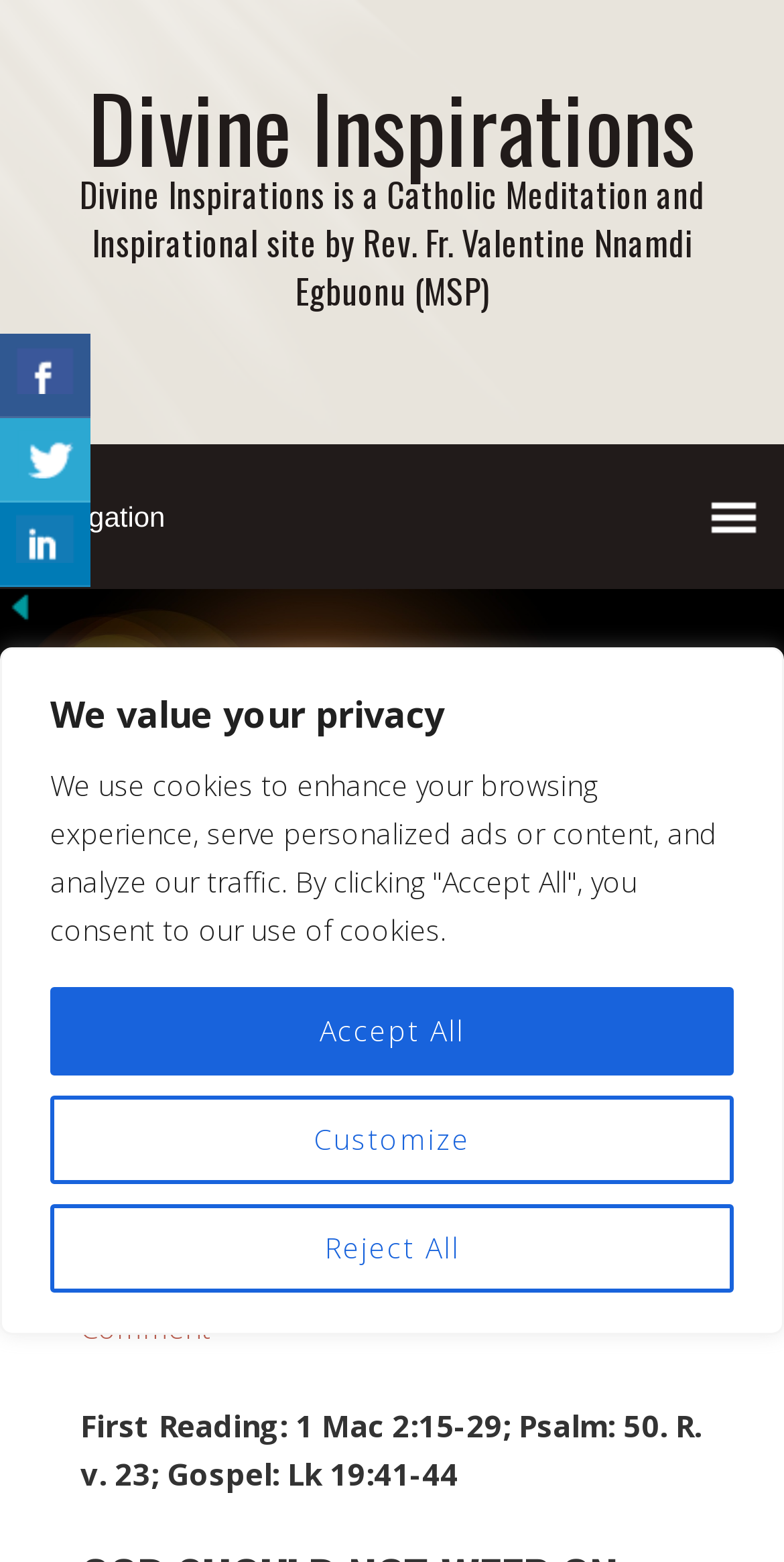Given the element description: "title="Share On Twitter"", predict the bounding box coordinates of the UI element it refers to, using four float numbers between 0 and 1, i.e., [left, top, right, bottom].

[0.0, 0.268, 0.115, 0.322]